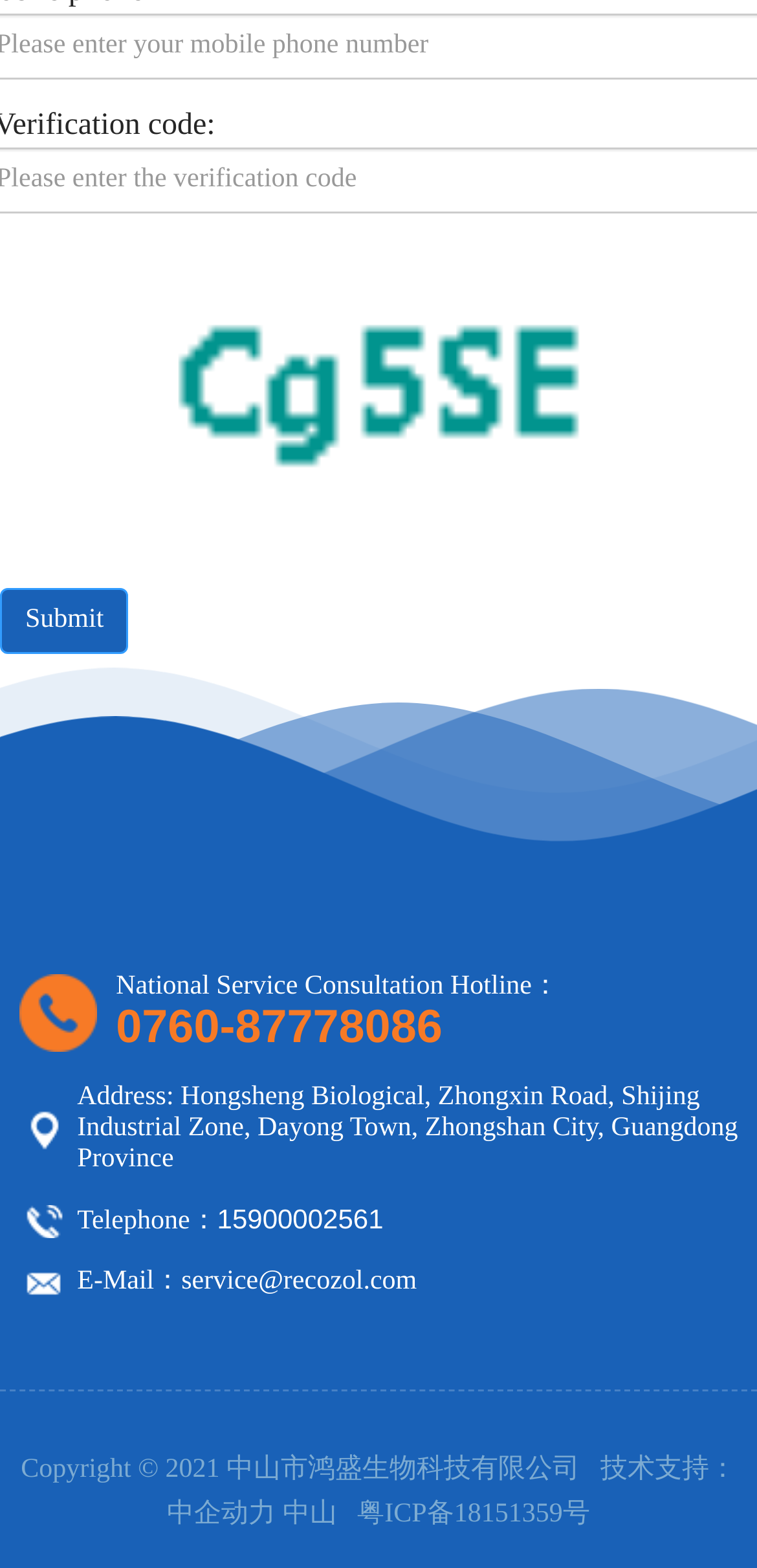Provide the bounding box coordinates for the area that should be clicked to complete the instruction: "Call the National Service Consultation Hotline".

[0.153, 0.638, 0.584, 0.672]